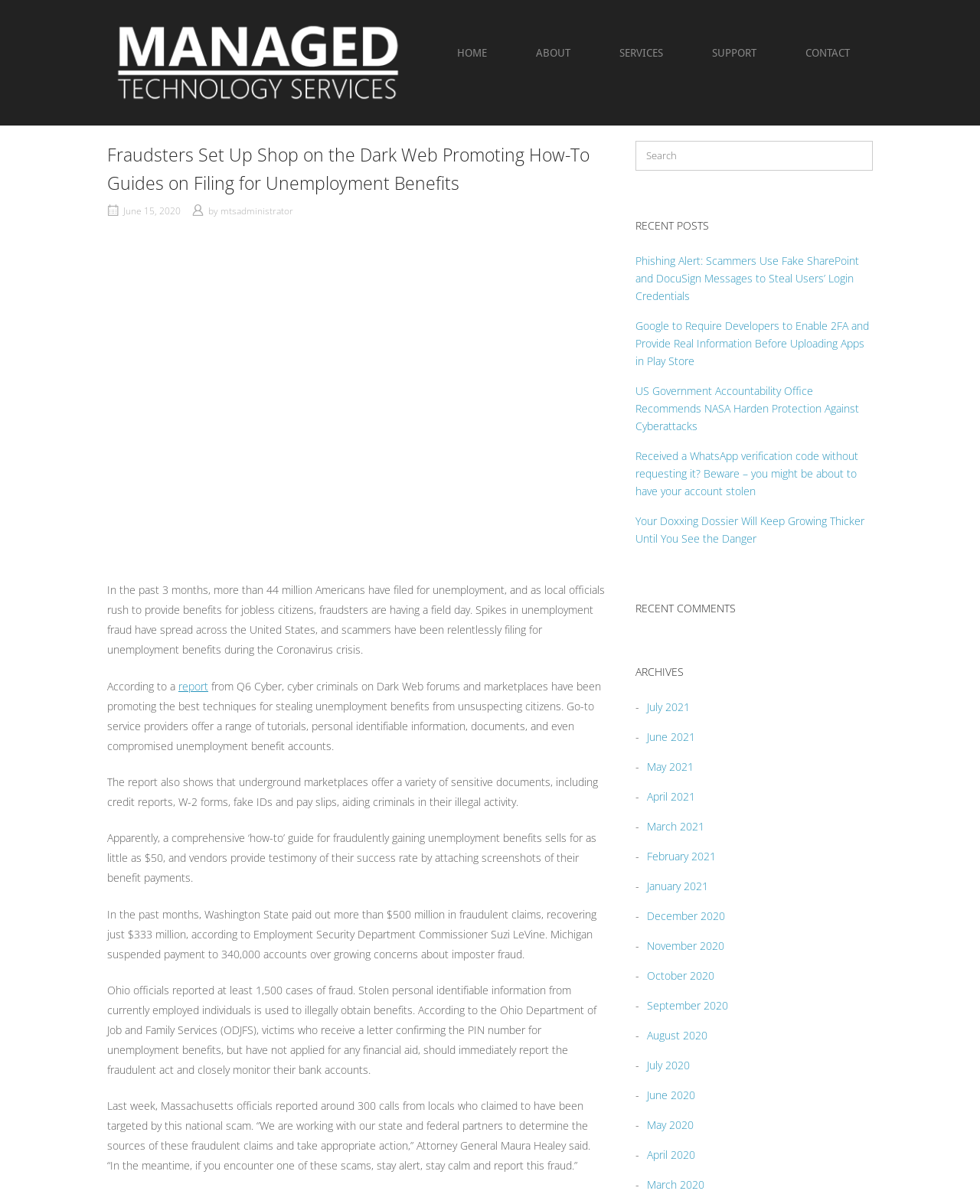Give a succinct answer to this question in a single word or phrase: 
How much did Washington State pay out in fraudulent claims?

$500 million